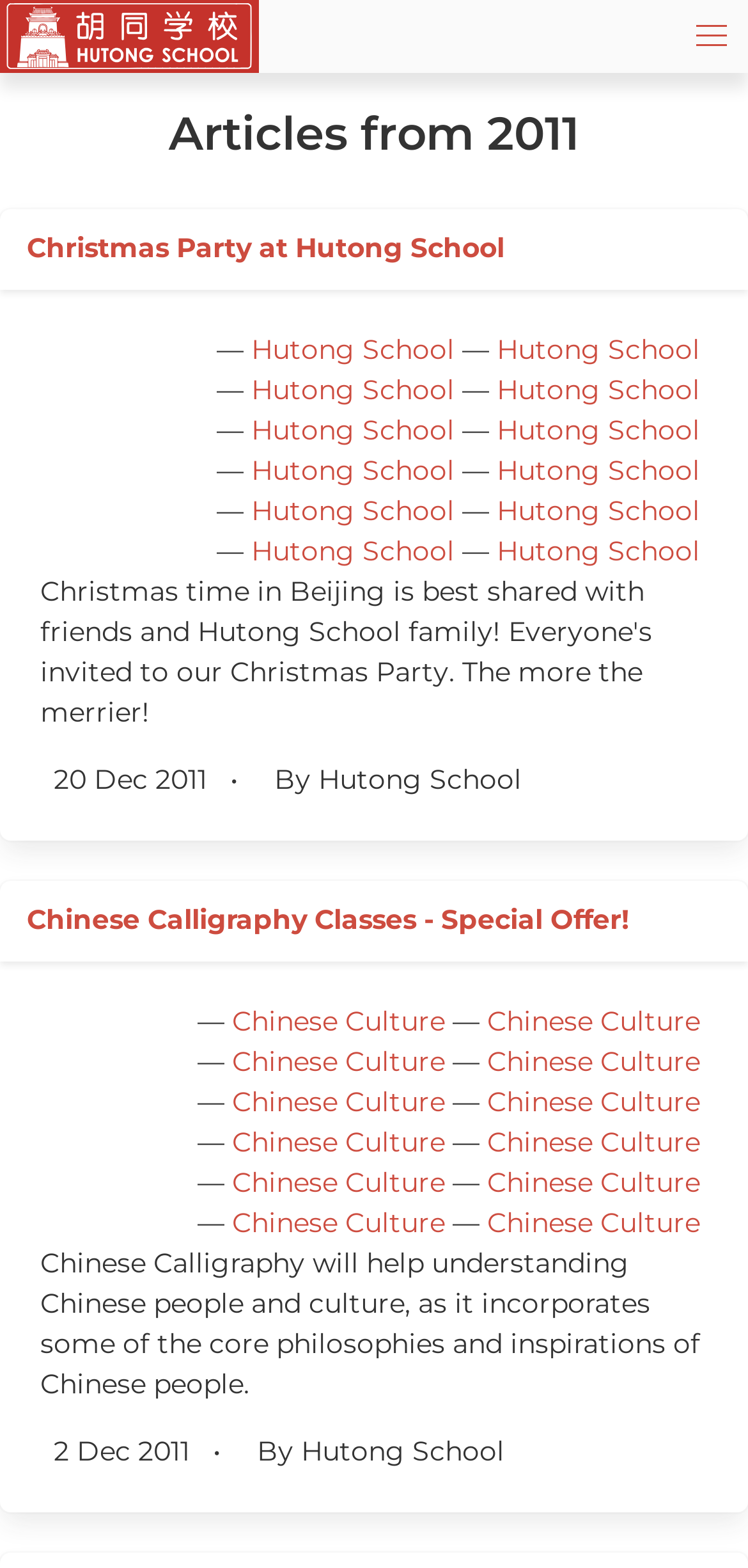Identify the bounding box coordinates for the region of the element that should be clicked to carry out the instruction: "Visit the Hutong School website". The bounding box coordinates should be four float numbers between 0 and 1, i.e., [left, top, right, bottom].

[0.336, 0.212, 0.608, 0.234]